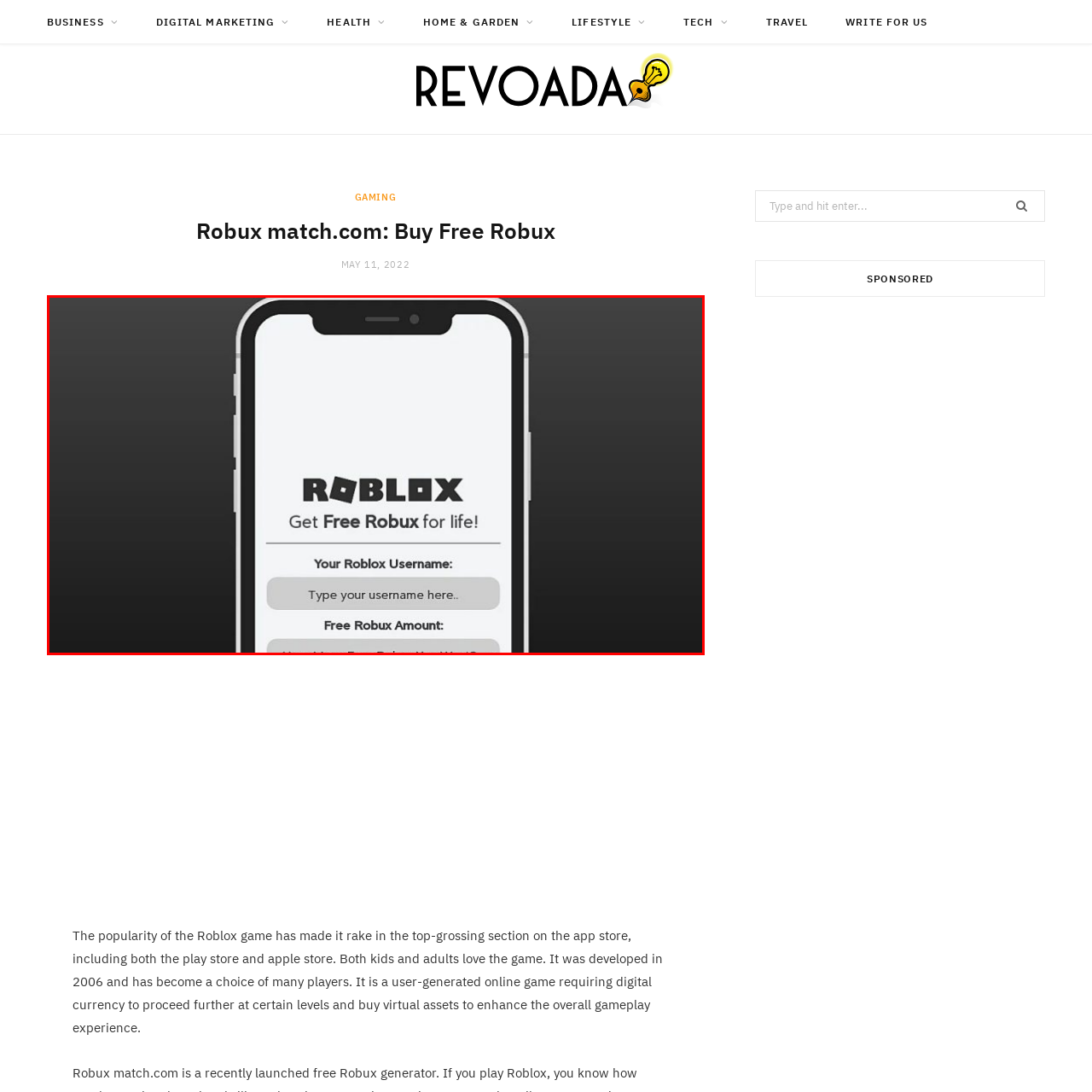Provide a thorough caption for the image that is surrounded by the red boundary.

The image features a smartphone displaying an interface related to Roblox, prominently featuring the title "ROBLOX" along with the tagline "Get Free Robux for life!" The screen prompts users to enter their Roblox username with a text box labeled "Your Roblox Username:" where users are encouraged to "Type your username here..". Below this, there is another text box titled "Free Robux Amount:" asking users how many free Robux they wish to receive. This design reflects an engaging and user-friendly approach, aiming to attract Roblox players seeking free in-game currency. The background is a gradient from light to dark, enhancing the visibility of the text and input fields. Overall, it suggests a service or tool aimed at Roblox users, emphasizing free in-game currency rewards.